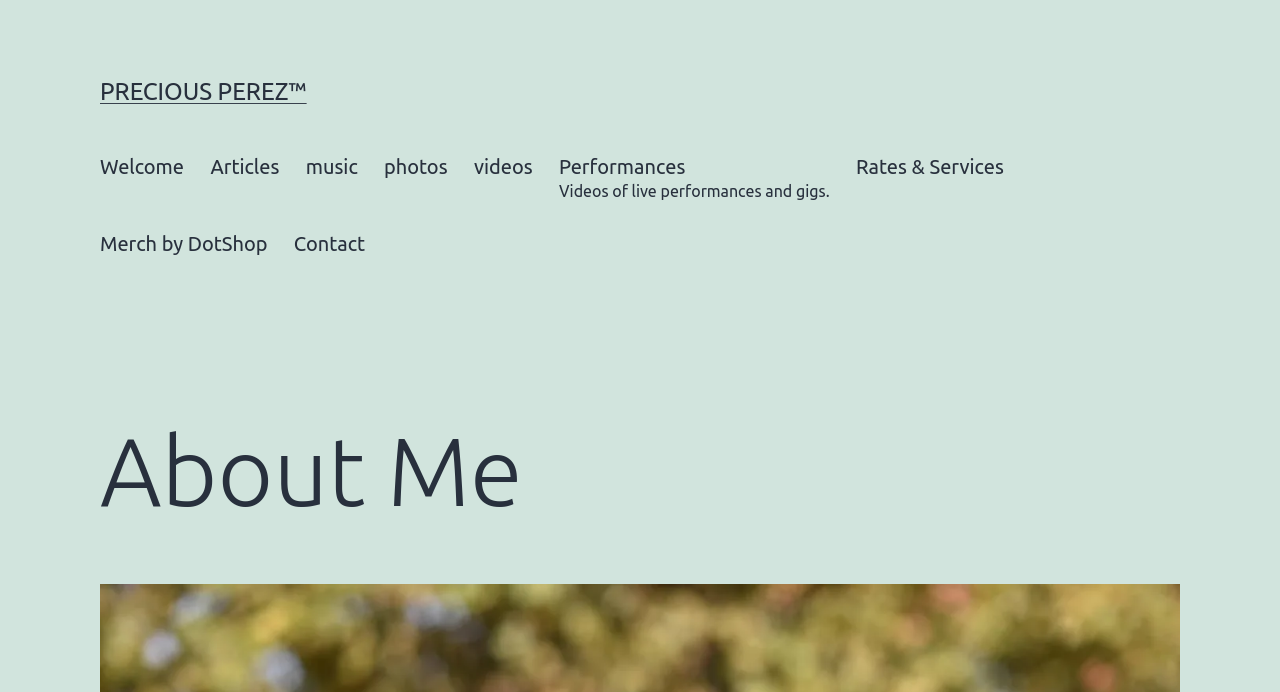How many menu items are in the primary navigation?
Please respond to the question with a detailed and informative answer.

The primary navigation menu has 9 links: 'Welcome', 'Articles', 'Music', 'Photos', 'Videos', 'Performances', 'Rates & Services', 'Merch by DotShop', and 'Contact'.